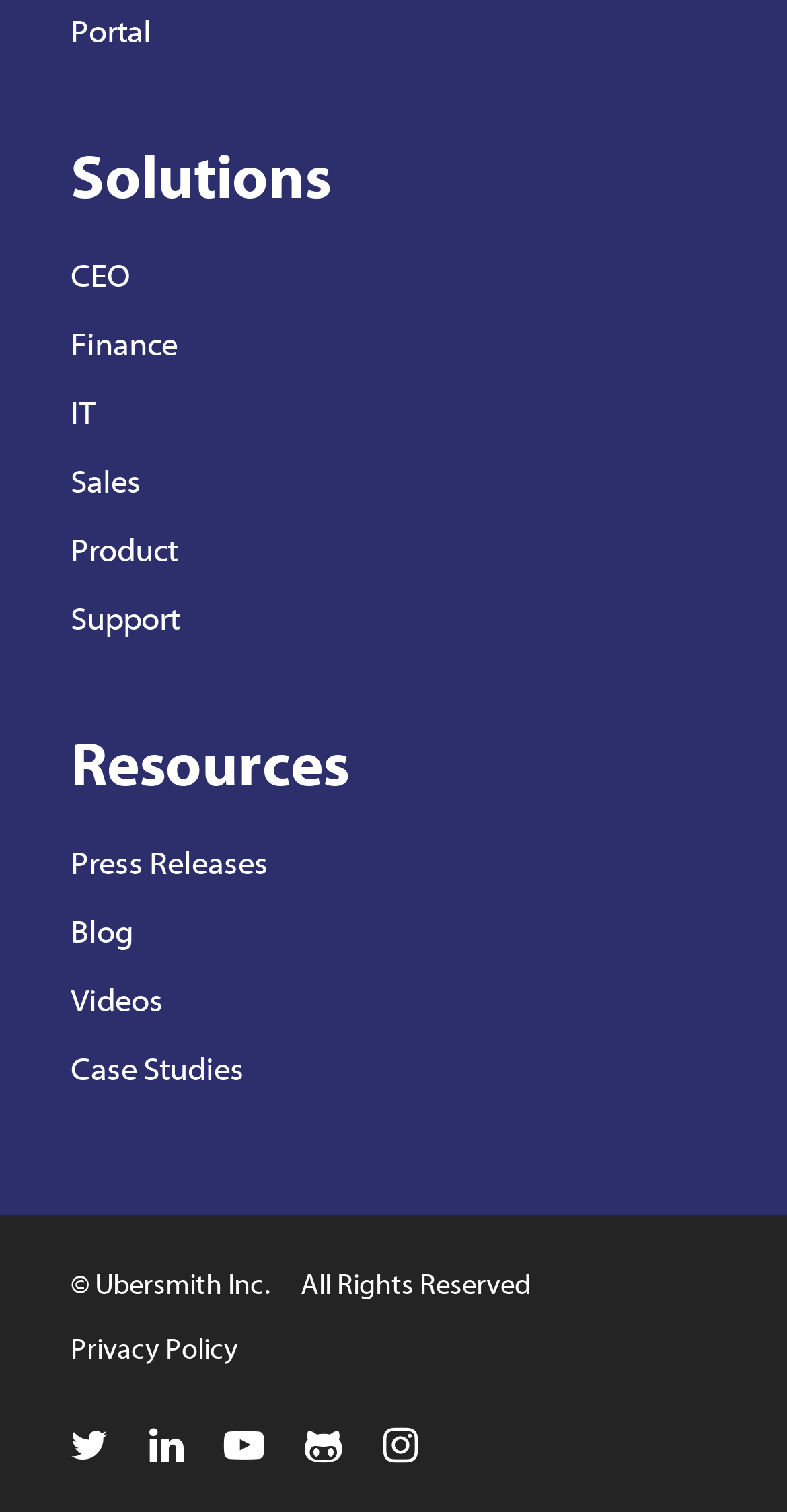Given the element description, predict the bounding box coordinates in the format (top-left x, top-left y, bottom-right x, bottom-right y), using floating point numbers between 0 and 1: IT

[0.09, 0.262, 0.121, 0.286]